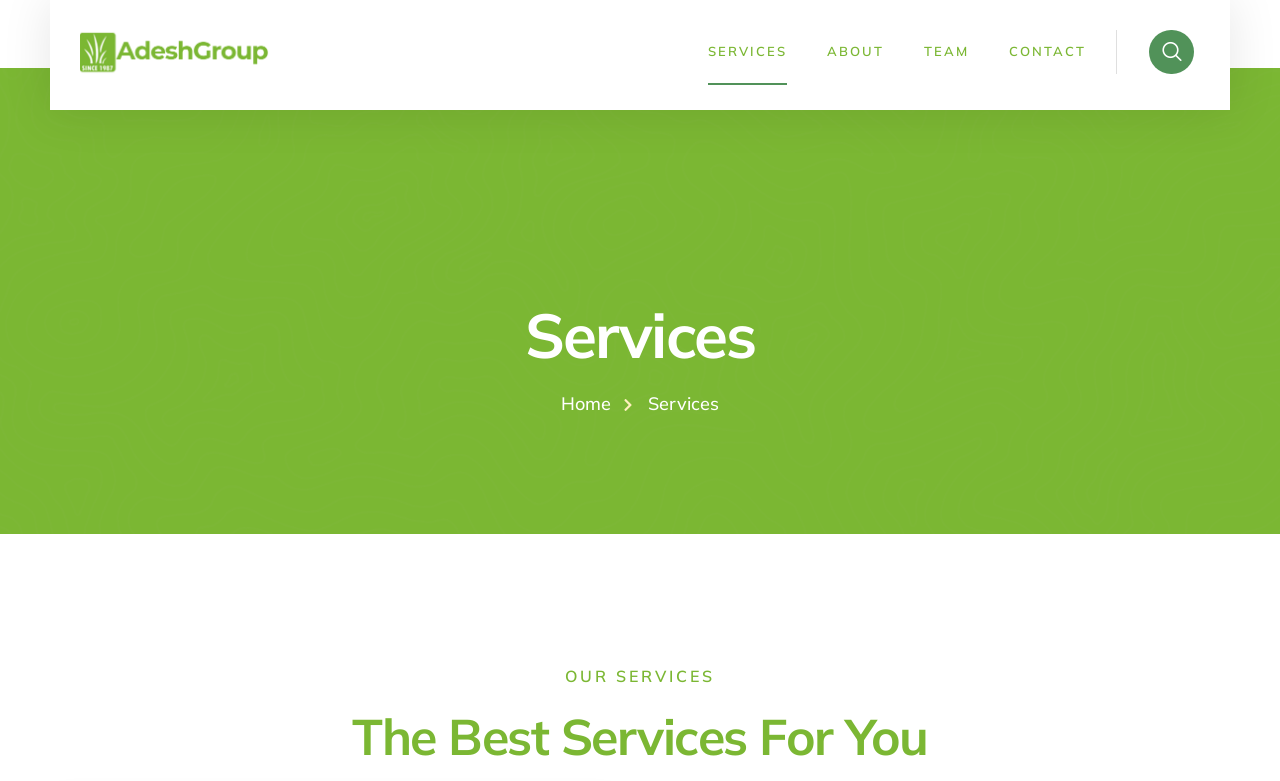Using the details in the image, give a detailed response to the question below:
What is the main category of services offered?

Based on the webpage structure, I can see that there is a heading 'OUR SERVICES' which suggests that the main category of services offered by Adefunke Desh Nigeria Limited is listed below this heading.